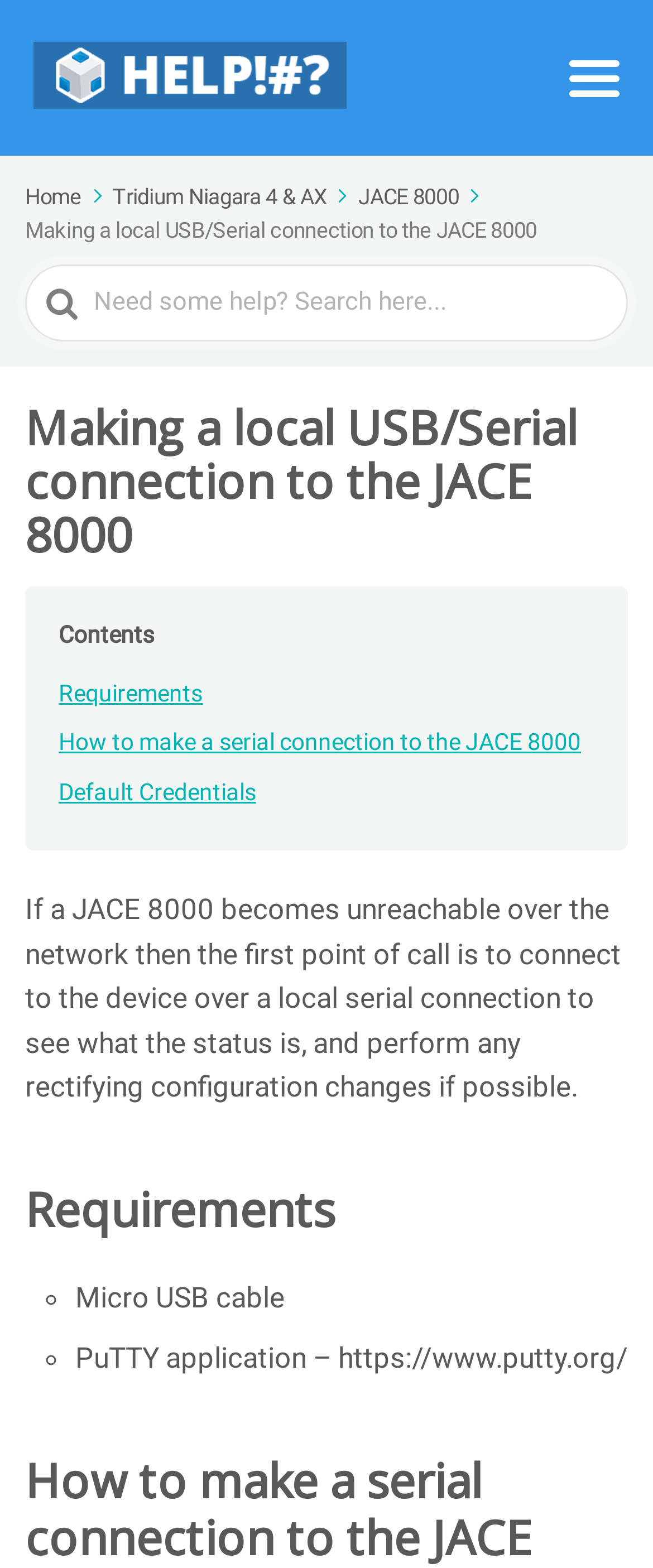What is the purpose of connecting to the JACE 8000?
Answer the question with just one word or phrase using the image.

To check status and make changes